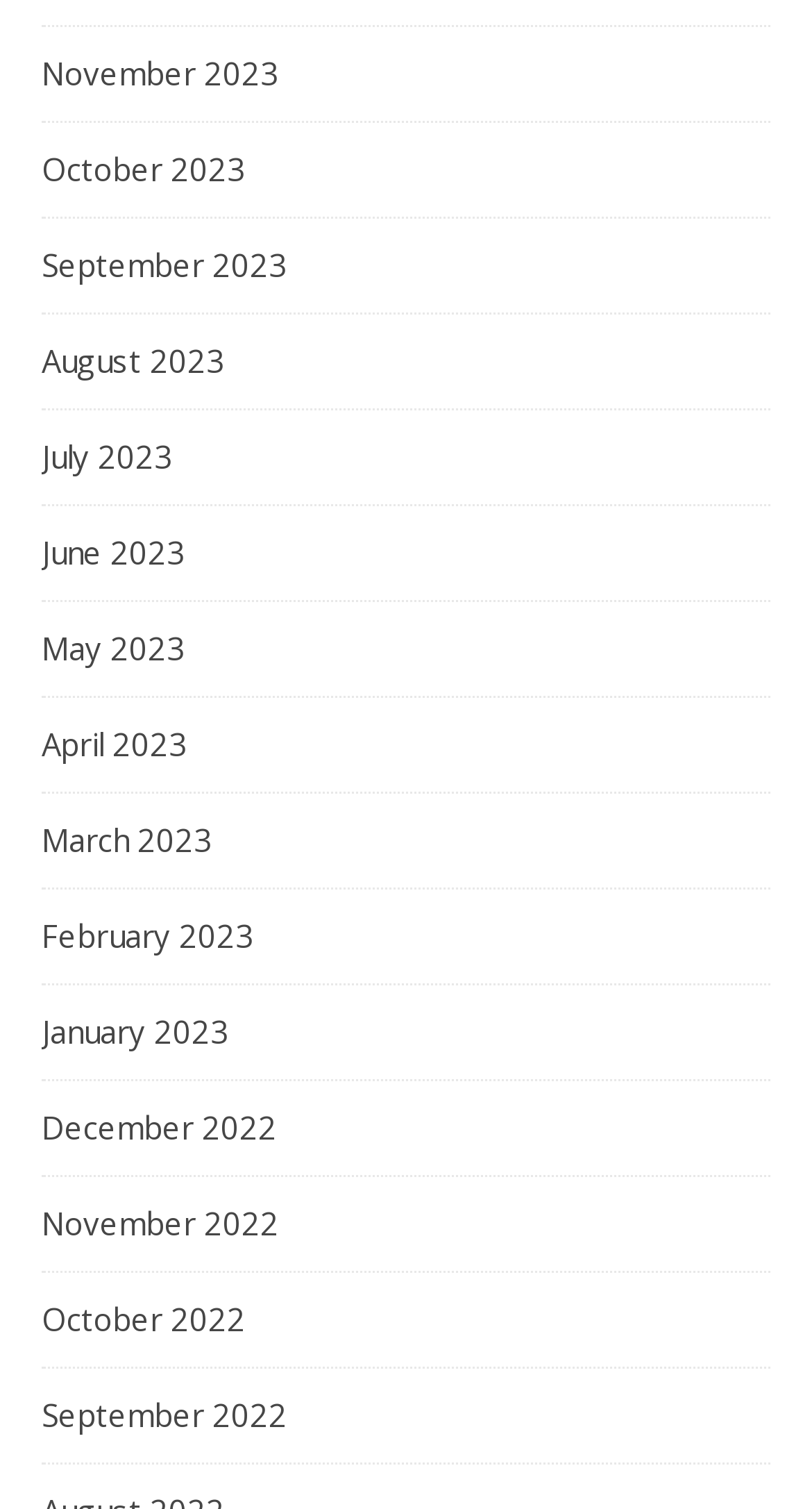How many months are listed?
Answer the question with detailed information derived from the image.

I counted the number of links on the webpage, and there are 12 links, each representing a month from November 2023 to November 2022.